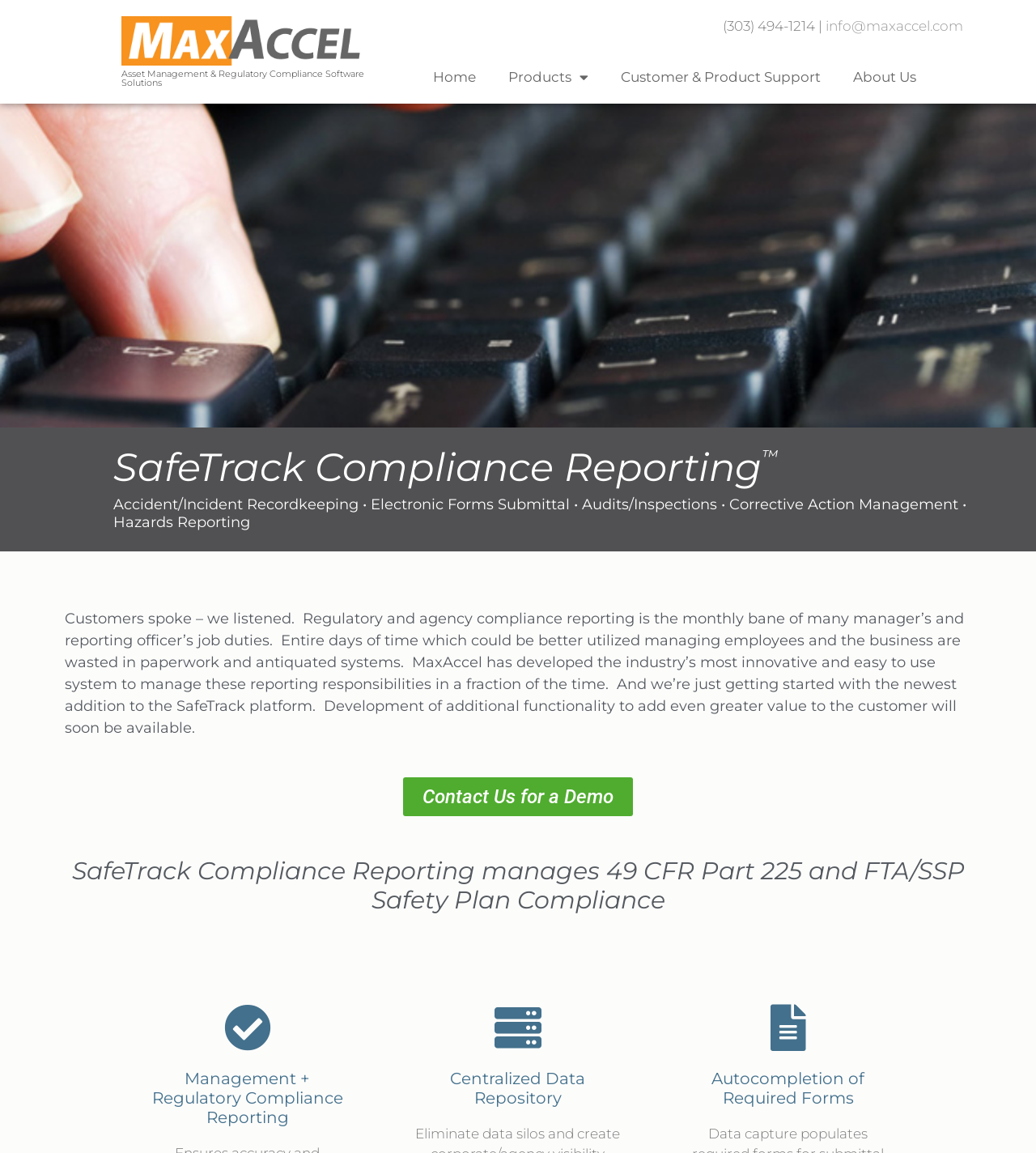Please specify the bounding box coordinates in the format (top-left x, top-left y, bottom-right x, bottom-right y), with values ranging from 0 to 1. Identify the bounding box for the UI component described as follows: Contact Us for a Demo

[0.389, 0.674, 0.611, 0.708]